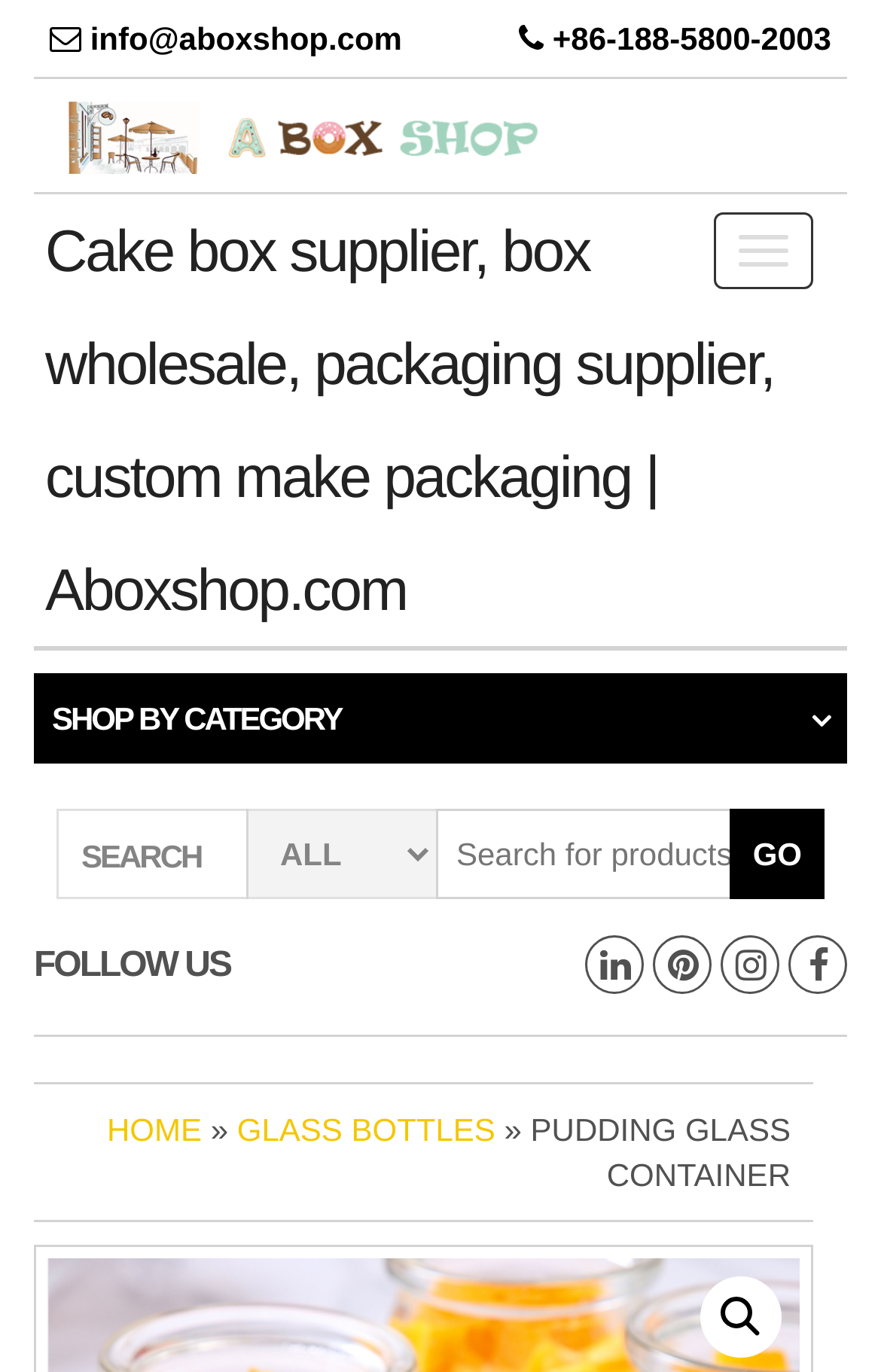Offer a meticulous caption that includes all visible features of the webpage.

The webpage appears to be an e-commerce website, specifically a supplier of cake boxes, packaging, and custom-made packaging solutions. 

At the top left corner, there is a company email address "info@aboxshop.com" and a phone number "+86-188-5800-2003". Next to them, there is a logo of the company "Aboxshop.com" which is also a clickable link. 

Below the logo, there is a navigation button labeled "Toggle navigation". 

The main heading of the webpage is "Cake box supplier, box wholesale, packaging supplier, custom make packaging | Aboxshop.com", which is also a clickable link. 

On the top right corner, there is a search bar with a placeholder text "Search for products" and a "GO" button. 

Below the search bar, there are several navigation links, including "SHOP BY CATEGORY", "HOME", "GLASS BOTTLES", and "PUDDING GLASS CONTAINER". There is also a "FOLLOW US" section and a magnifying glass icon that links to a search page. 

There are no images on the page except for the logo and the magnifying glass icon.